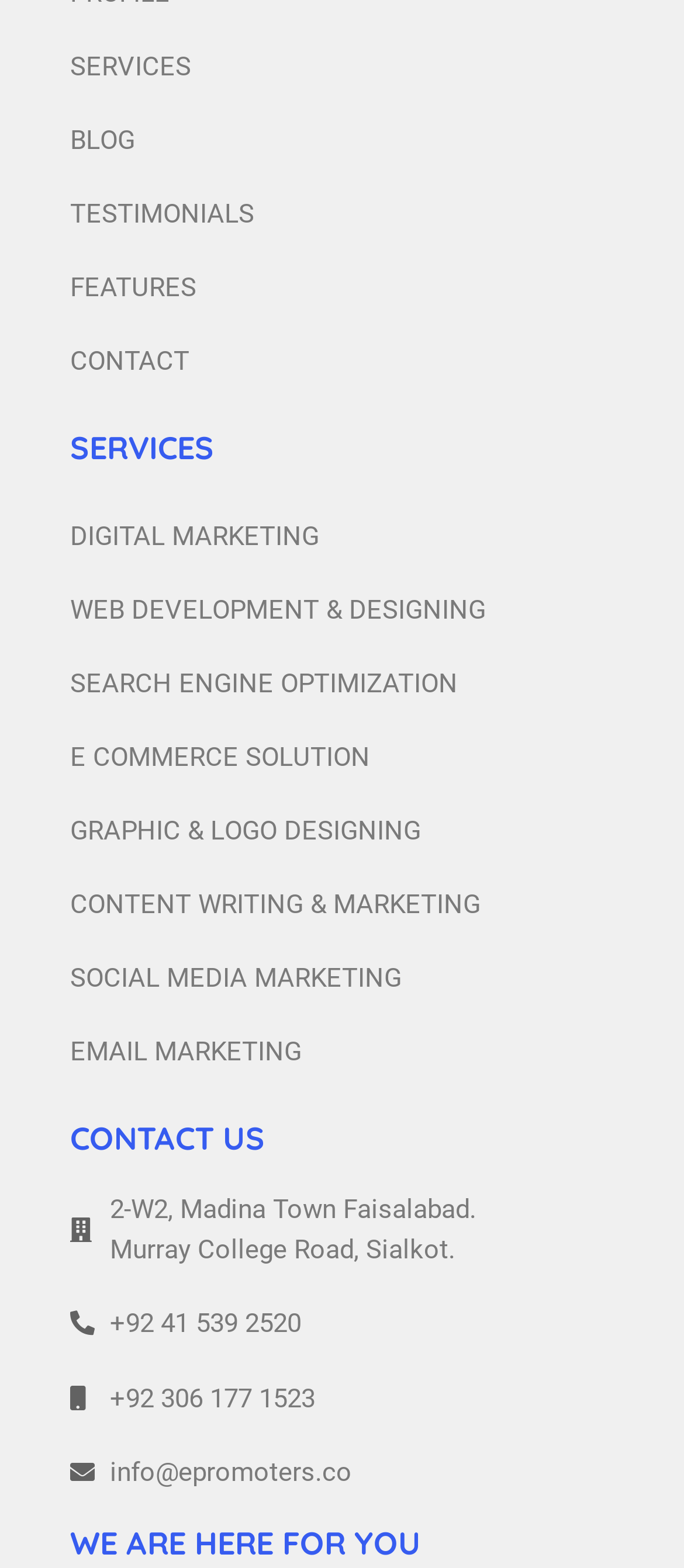Find and specify the bounding box coordinates that correspond to the clickable region for the instruction: "go to DIGITAL MARKETING".

[0.103, 0.319, 0.897, 0.366]